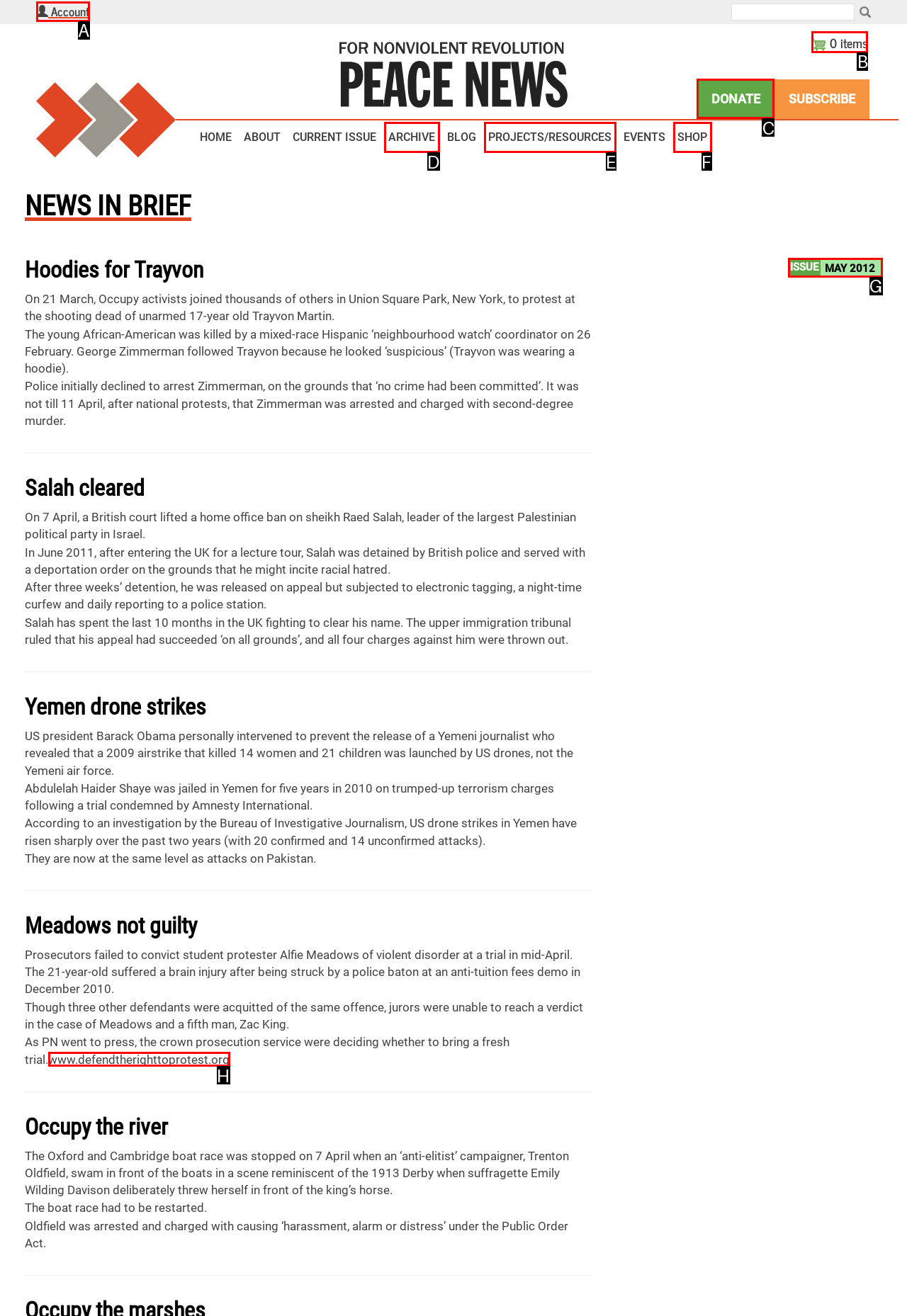Tell me which one HTML element best matches the description: Archive Answer with the option's letter from the given choices directly.

D